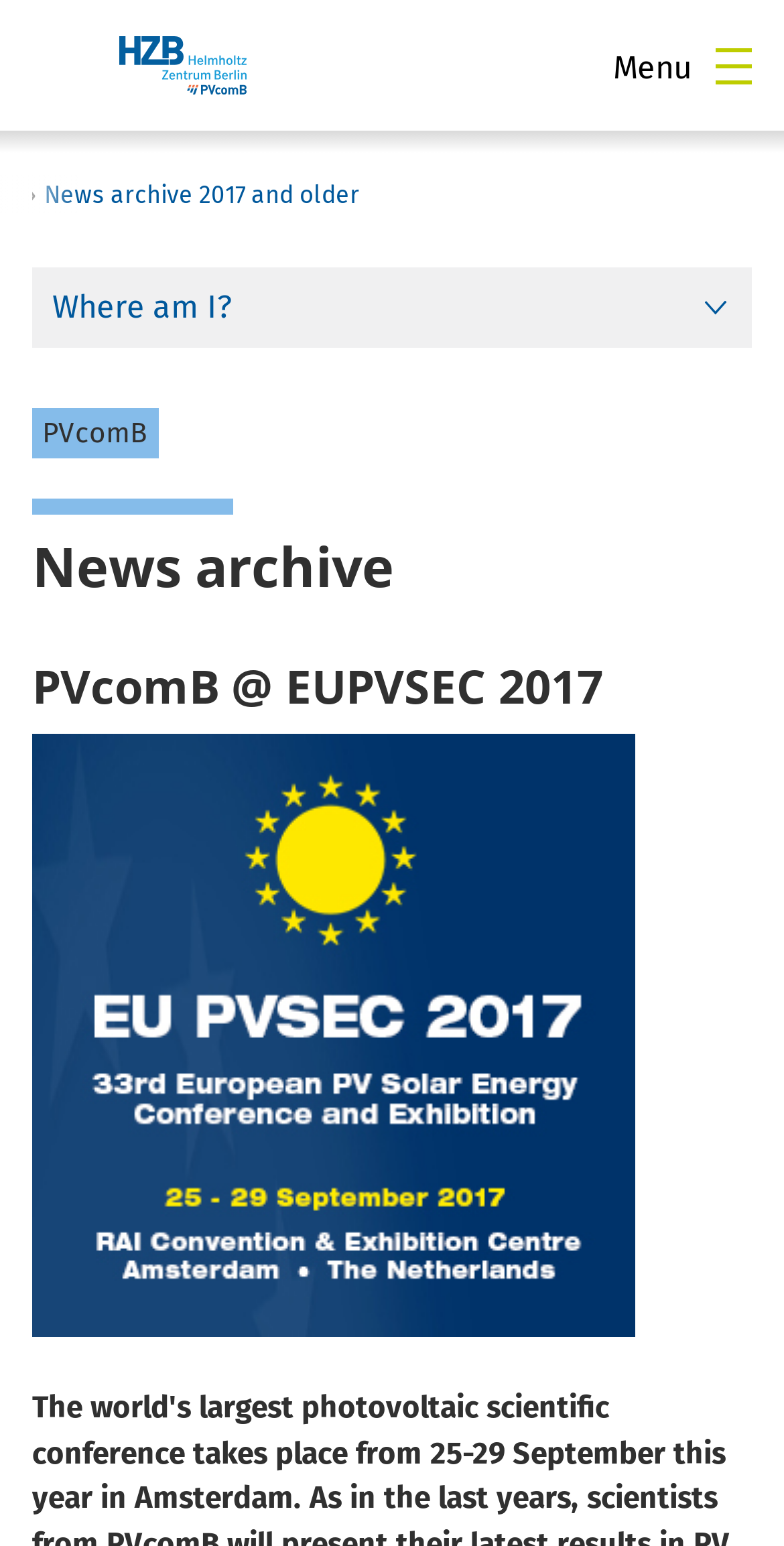Use a single word or phrase to answer this question: 
What is the image below the heading 'PVcomB @ EUPVSEC 2017'?

eupvsec2017